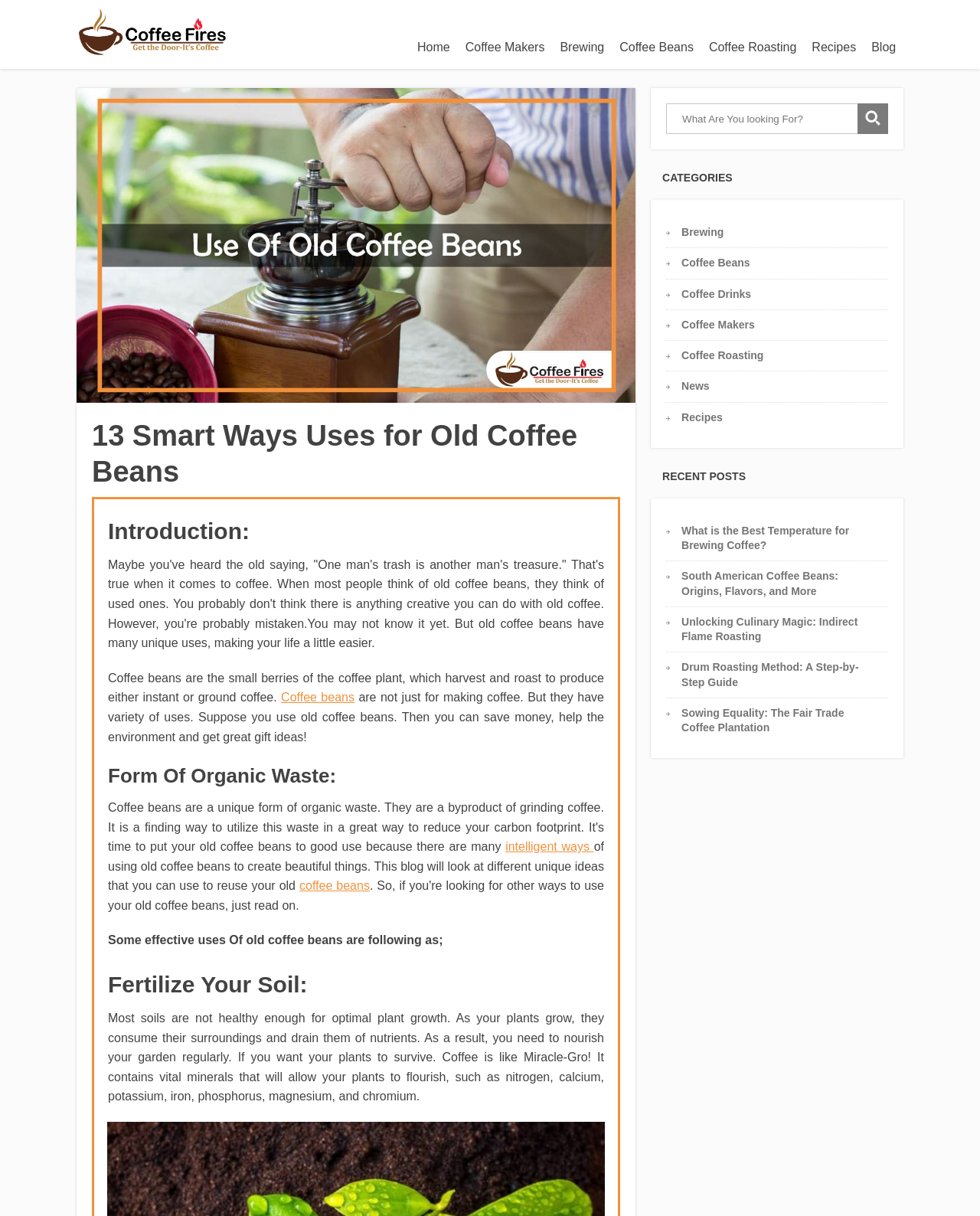Analyze the image and deliver a detailed answer to the question: How many recent posts are listed?

The webpage lists four recent posts, which are 'What is the Best Temperature for Brewing Coffee?', 'South American Coffee Beans: Origins, Flavors, and More', 'Unlocking Culinary Magic: Indirect Flame Roasting', and 'Drum Roasting Method: A Step-by-Step Guide'.